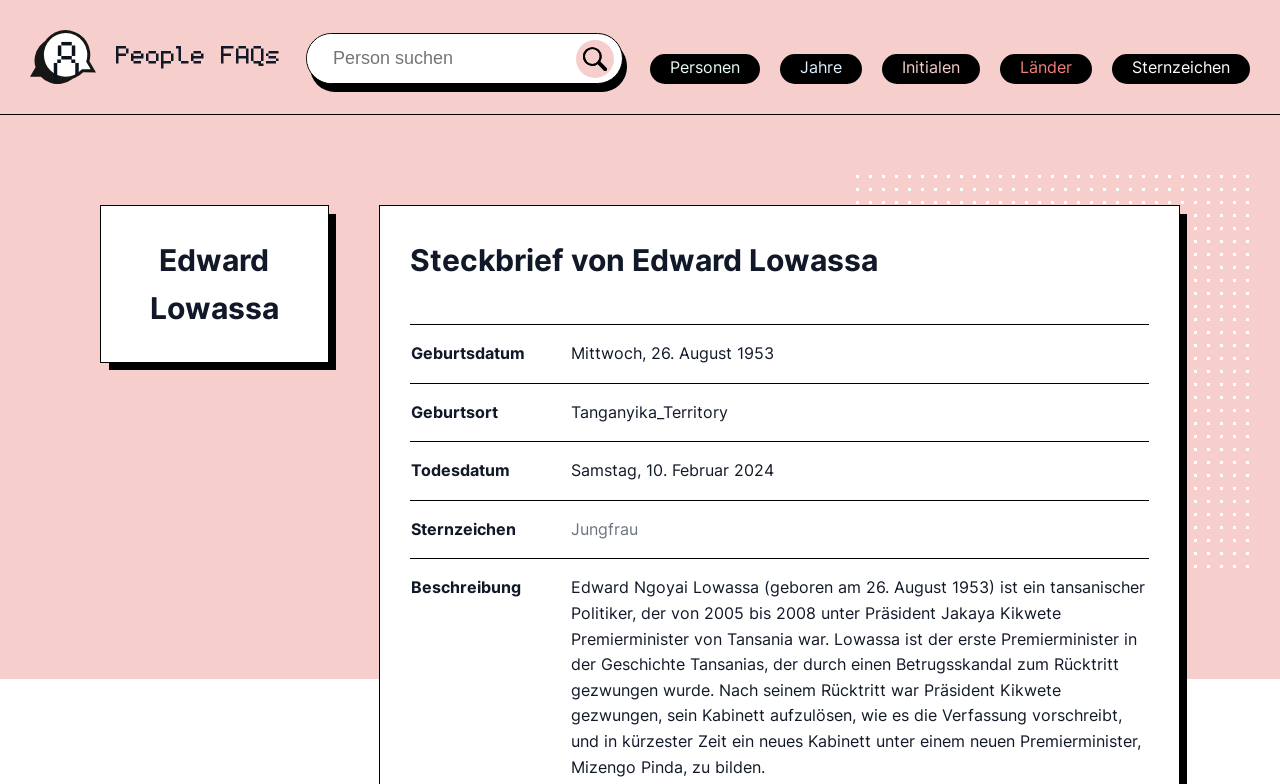Given the description of a UI element: "name="s" placeholder="Person suchen"", identify the bounding box coordinates of the matching element in the webpage screenshot.

[0.24, 0.044, 0.45, 0.106]